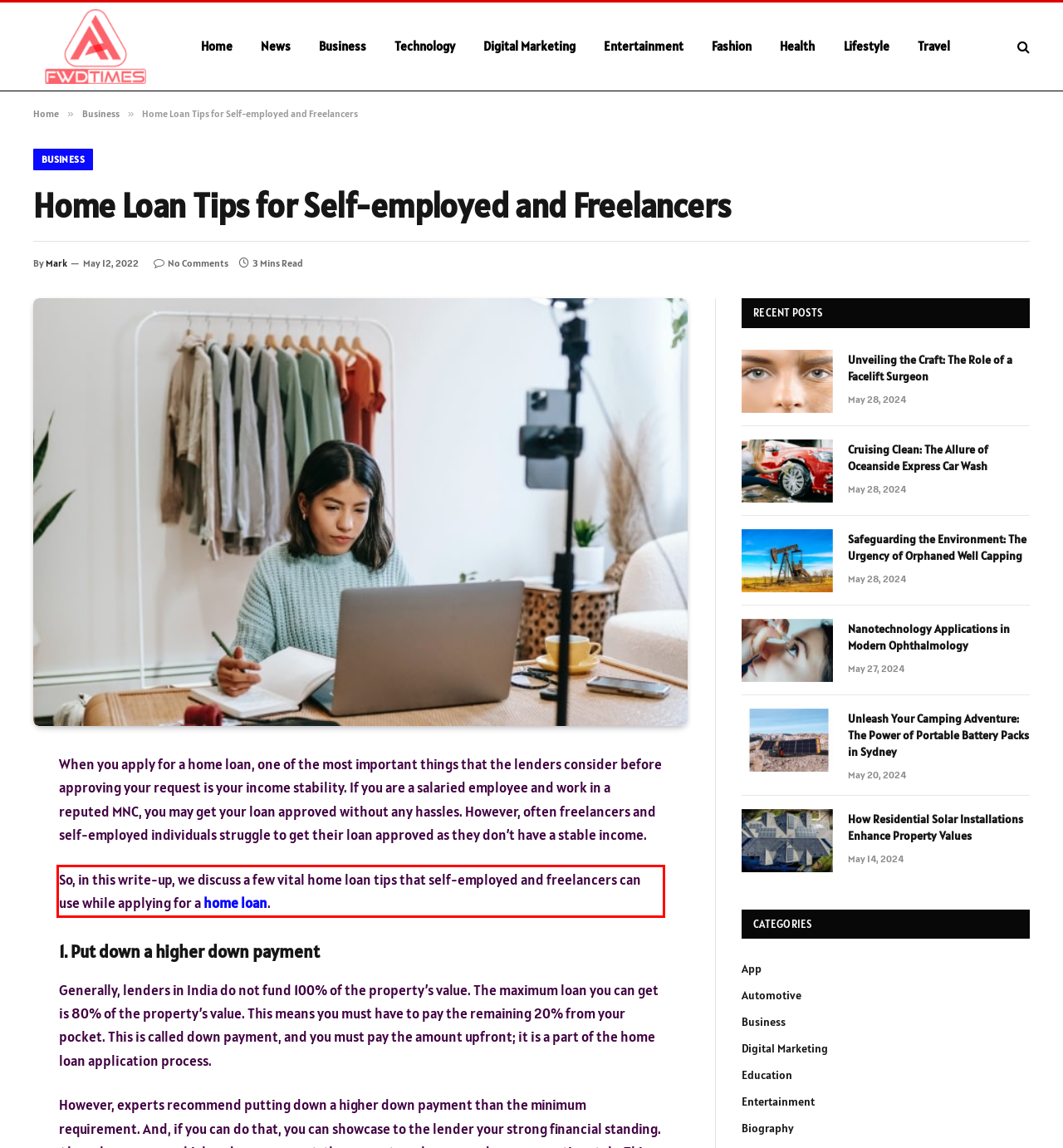You are given a webpage screenshot with a red bounding box around a UI element. Extract and generate the text inside this red bounding box.

So, in this write-up, we discuss a few vital home loan tips that self-employed and freelancers can use while applying for a home loan.